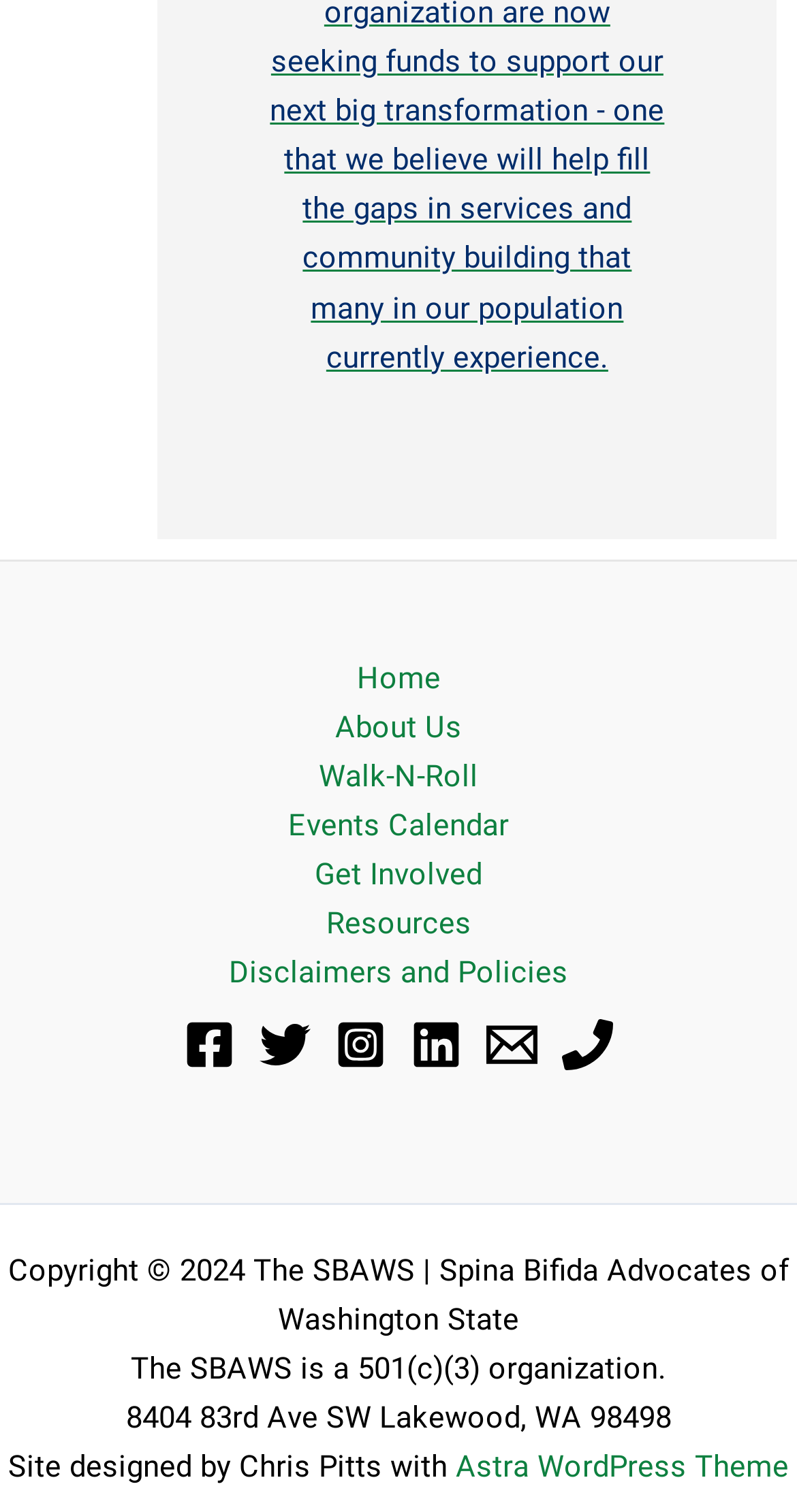What is the organization's address?
Using the visual information, reply with a single word or short phrase.

8404 83rd Ave SW Lakewood, WA 98498